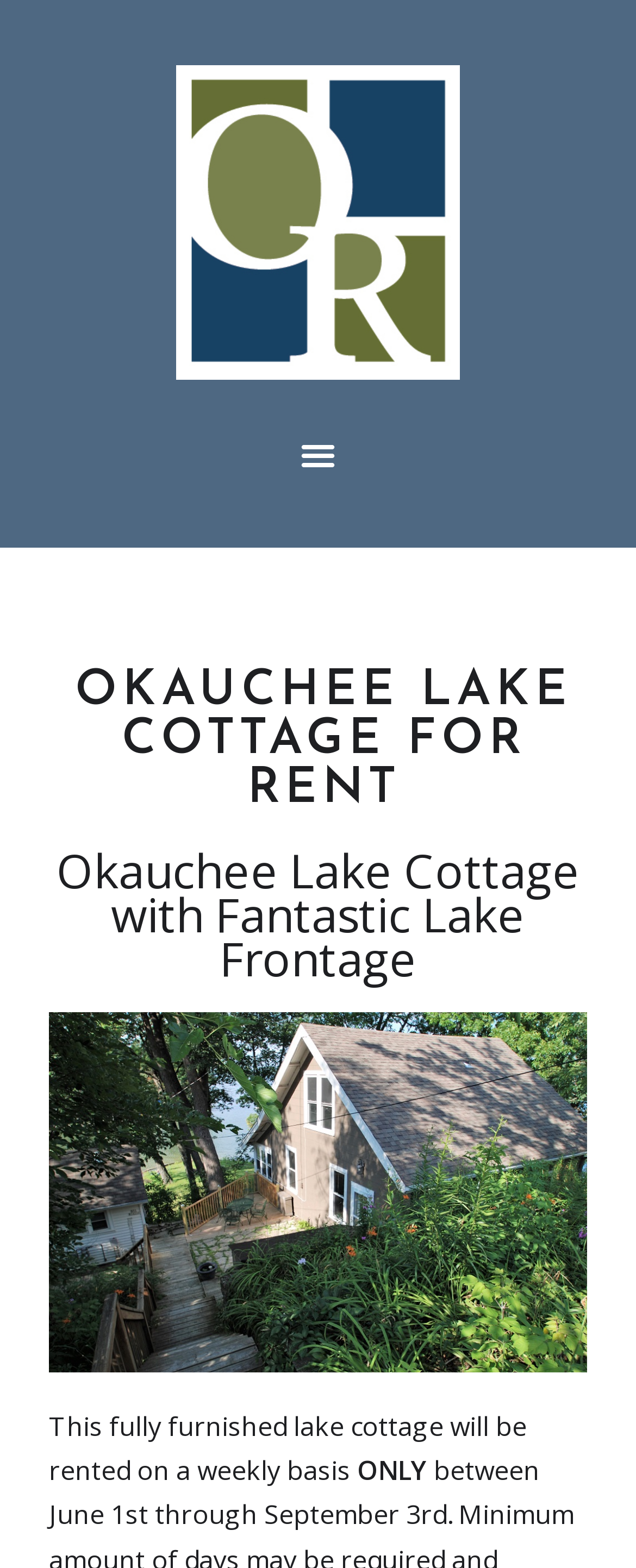What is the rental period for this cottage?
Based on the image, provide your answer in one word or phrase.

Weekly basis